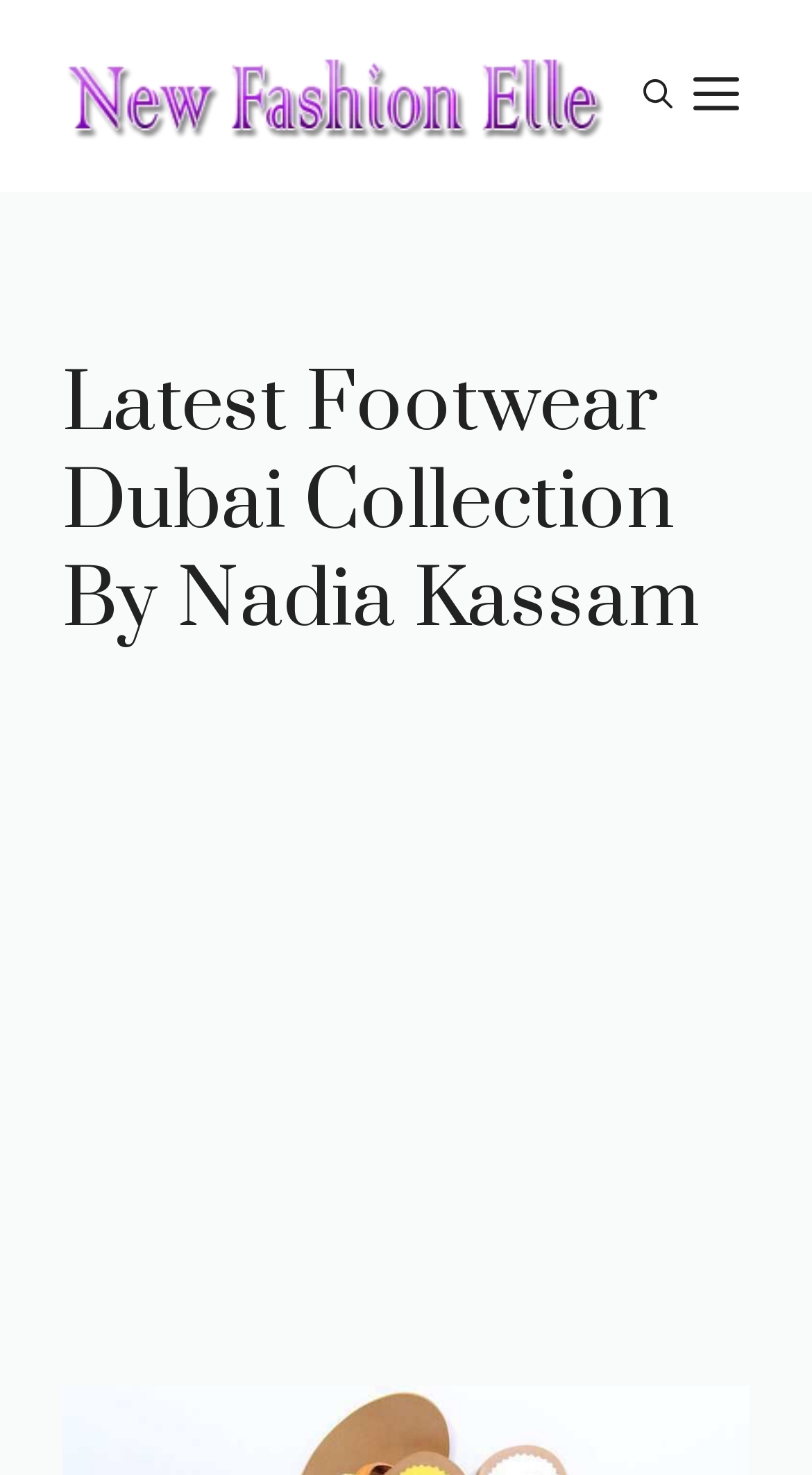Respond to the question below with a concise word or phrase:
What is the name of the fashion brand?

Nadia Kassam